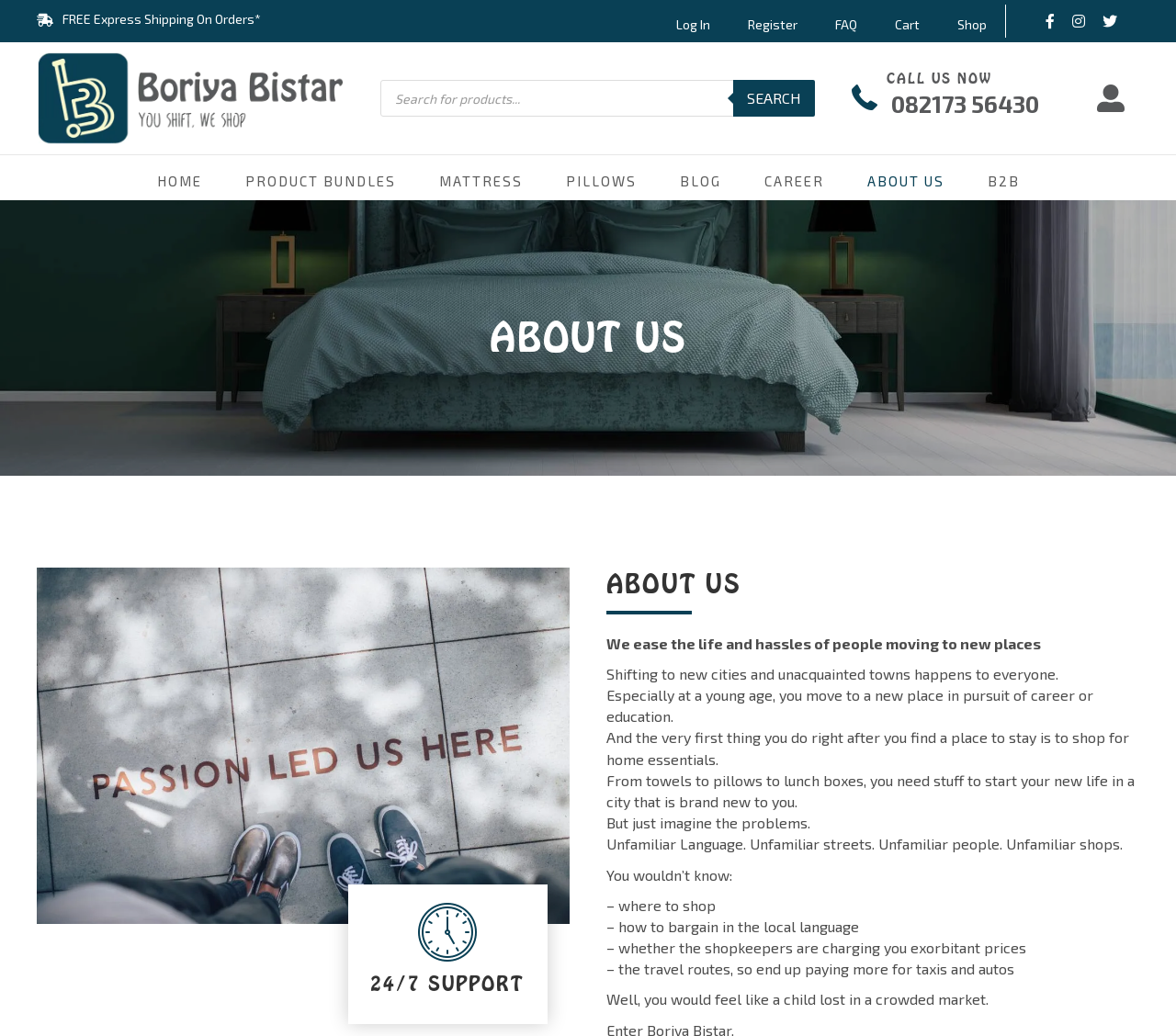Answer the question with a single word or phrase: 
What is the website's main purpose?

Easing life for people moving to new places